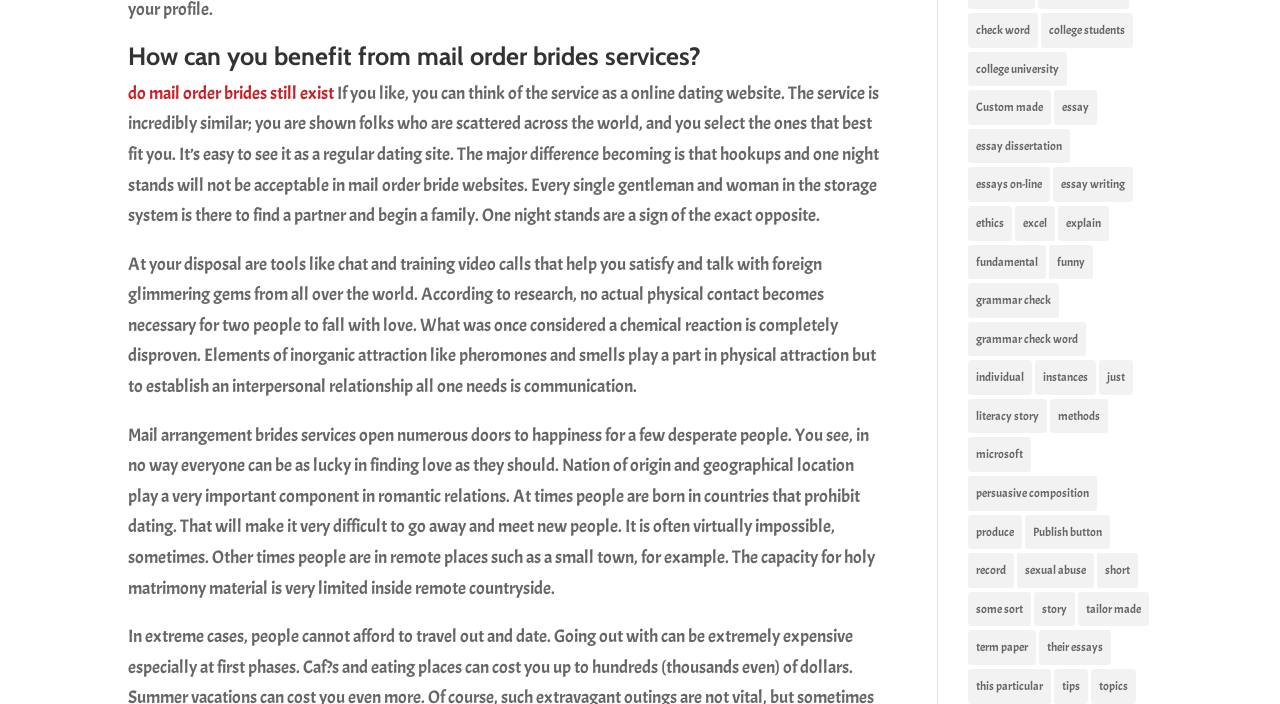Provide the bounding box coordinates of the HTML element described as: "tailor made". The bounding box coordinates should be four float numbers between 0 and 1, i.e., [left, top, right, bottom].

[0.842, 0.841, 0.898, 0.89]